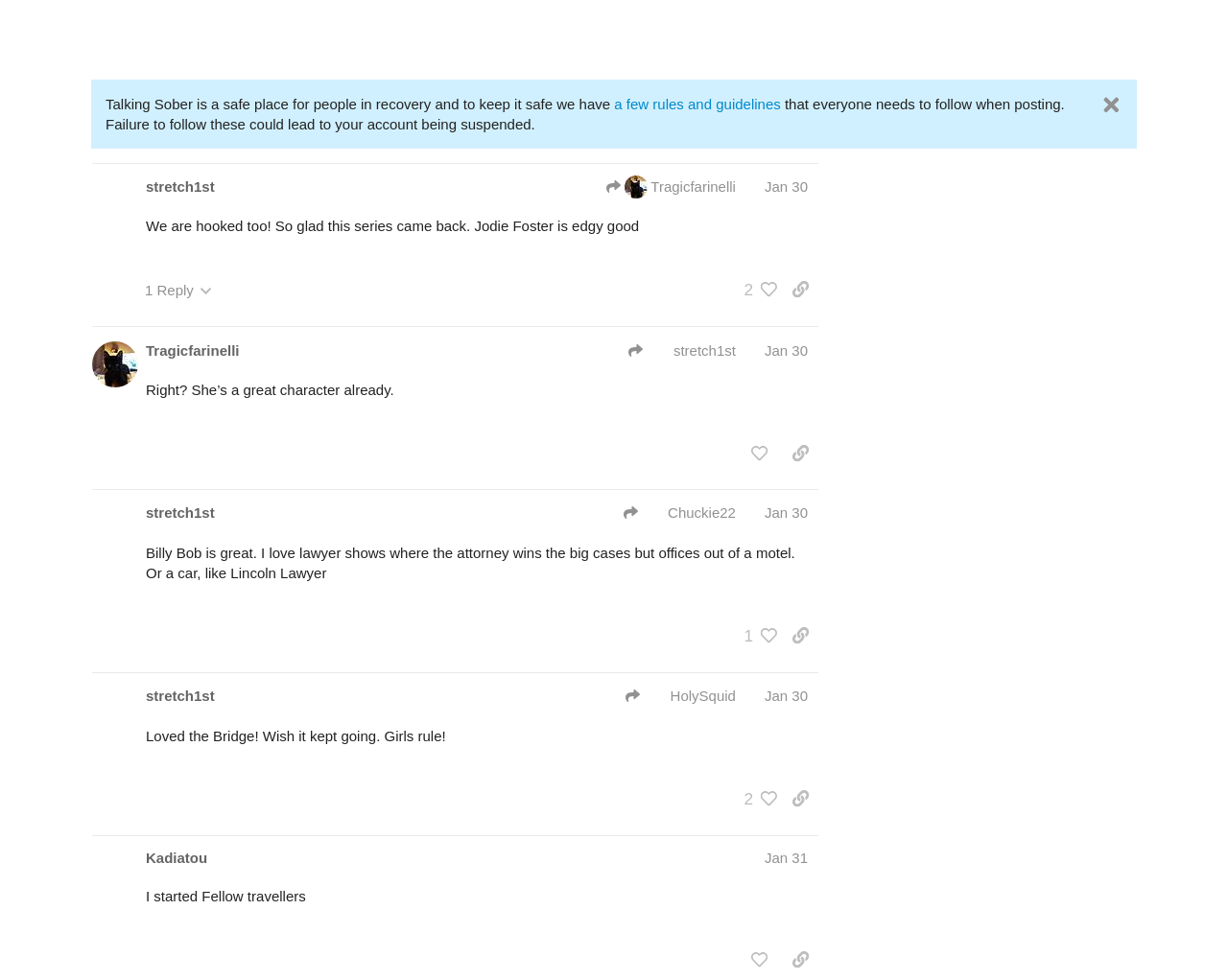What is the username of the author of the first post?
Respond to the question with a single word or phrase according to the image.

TrustyBird